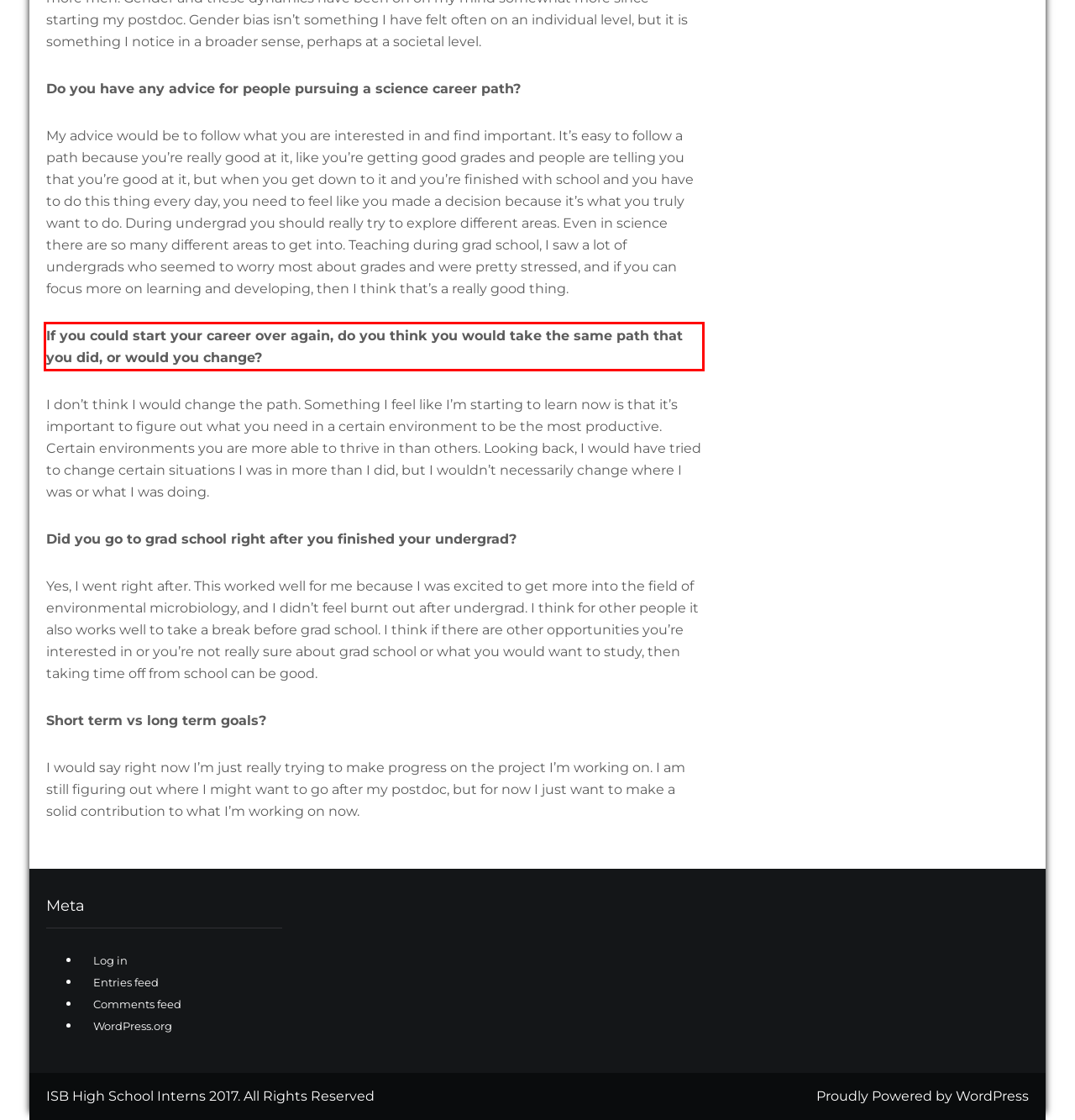Please take the screenshot of the webpage, find the red bounding box, and generate the text content that is within this red bounding box.

If you could start your career over again, do you think you would take the same path that you did, or would you change?